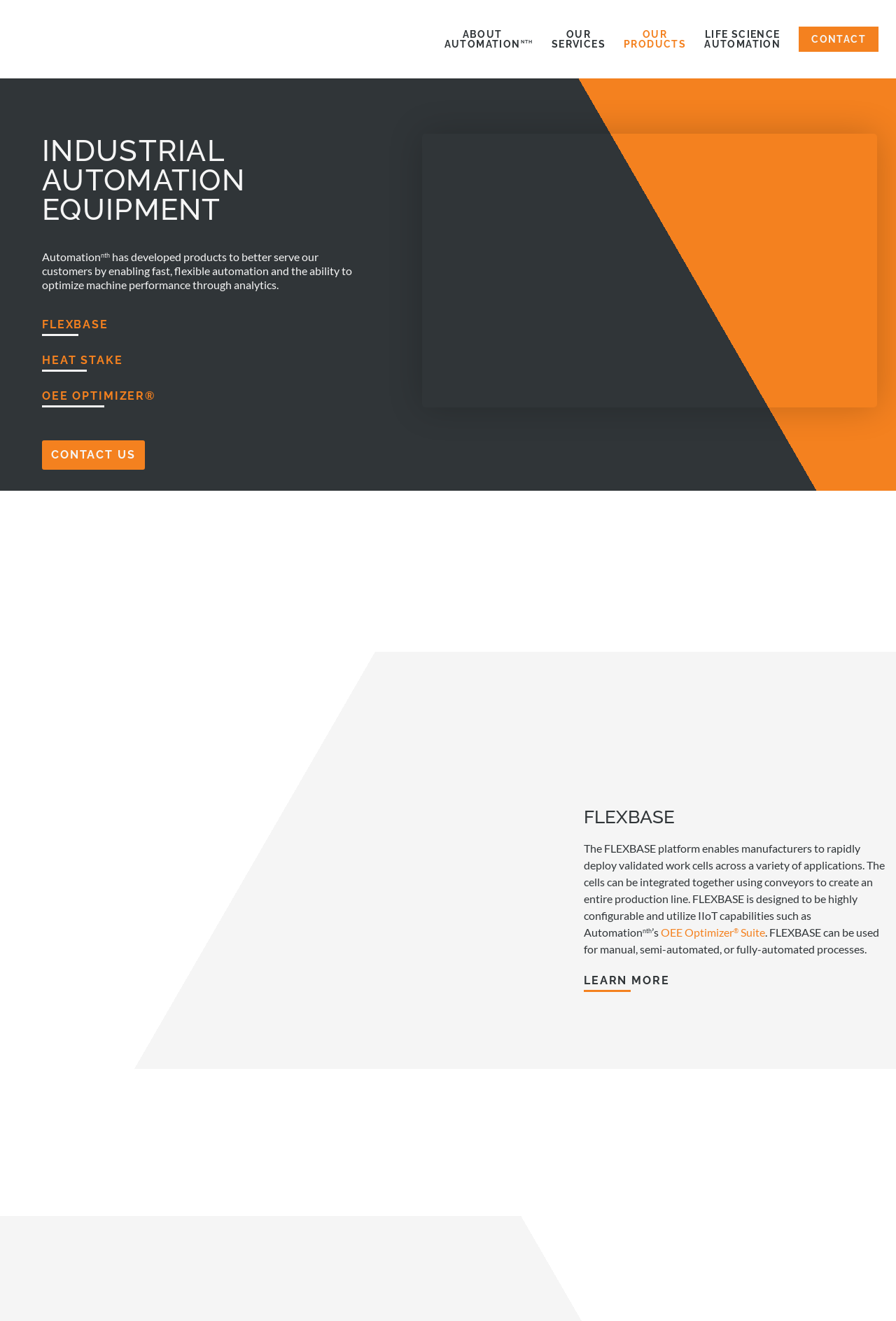Show the bounding box coordinates for the element that needs to be clicked to execute the following instruction: "Click the AutomationNth Logo". Provide the coordinates in the form of four float numbers between 0 and 1, i.e., [left, top, right, bottom].

[0.051, 0.005, 0.238, 0.054]